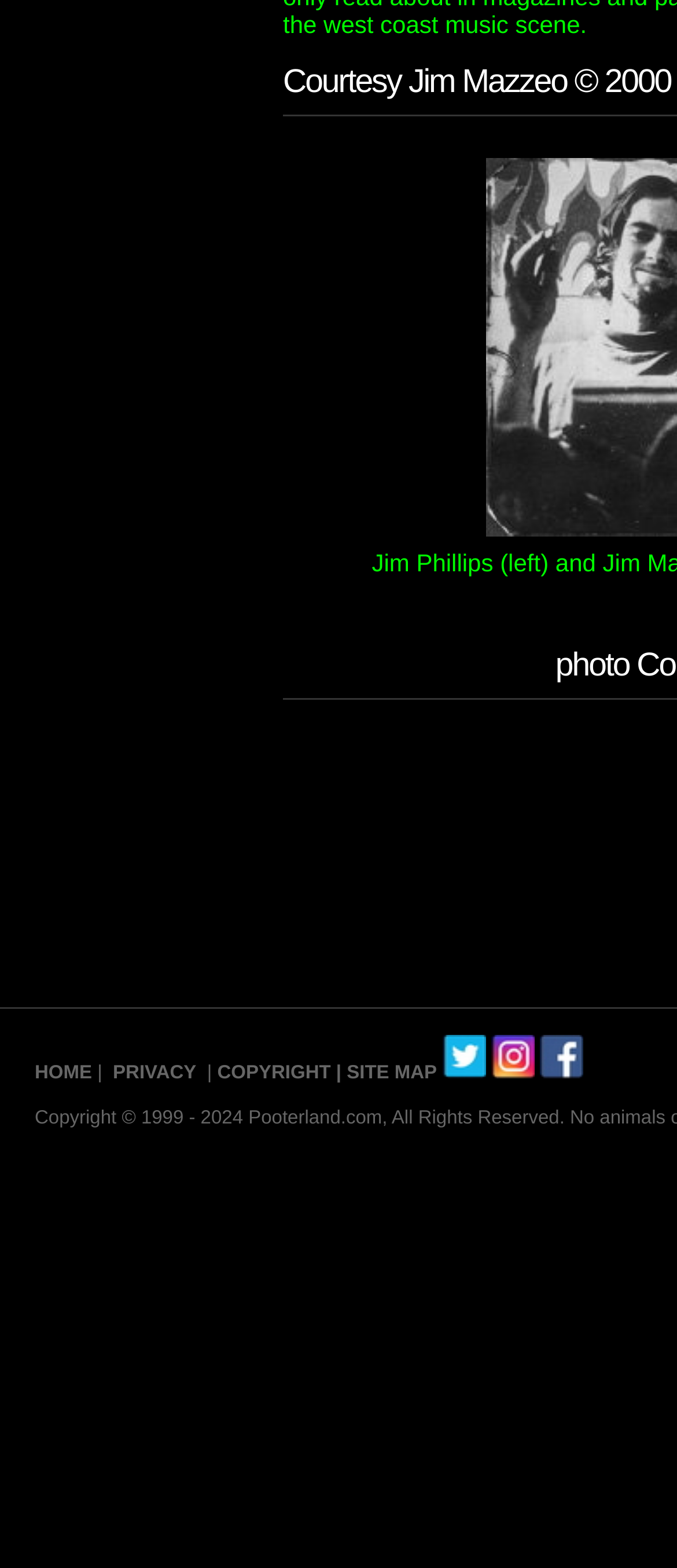Respond with a single word or phrase for the following question: 
What is the first link on the webpage?

HOME